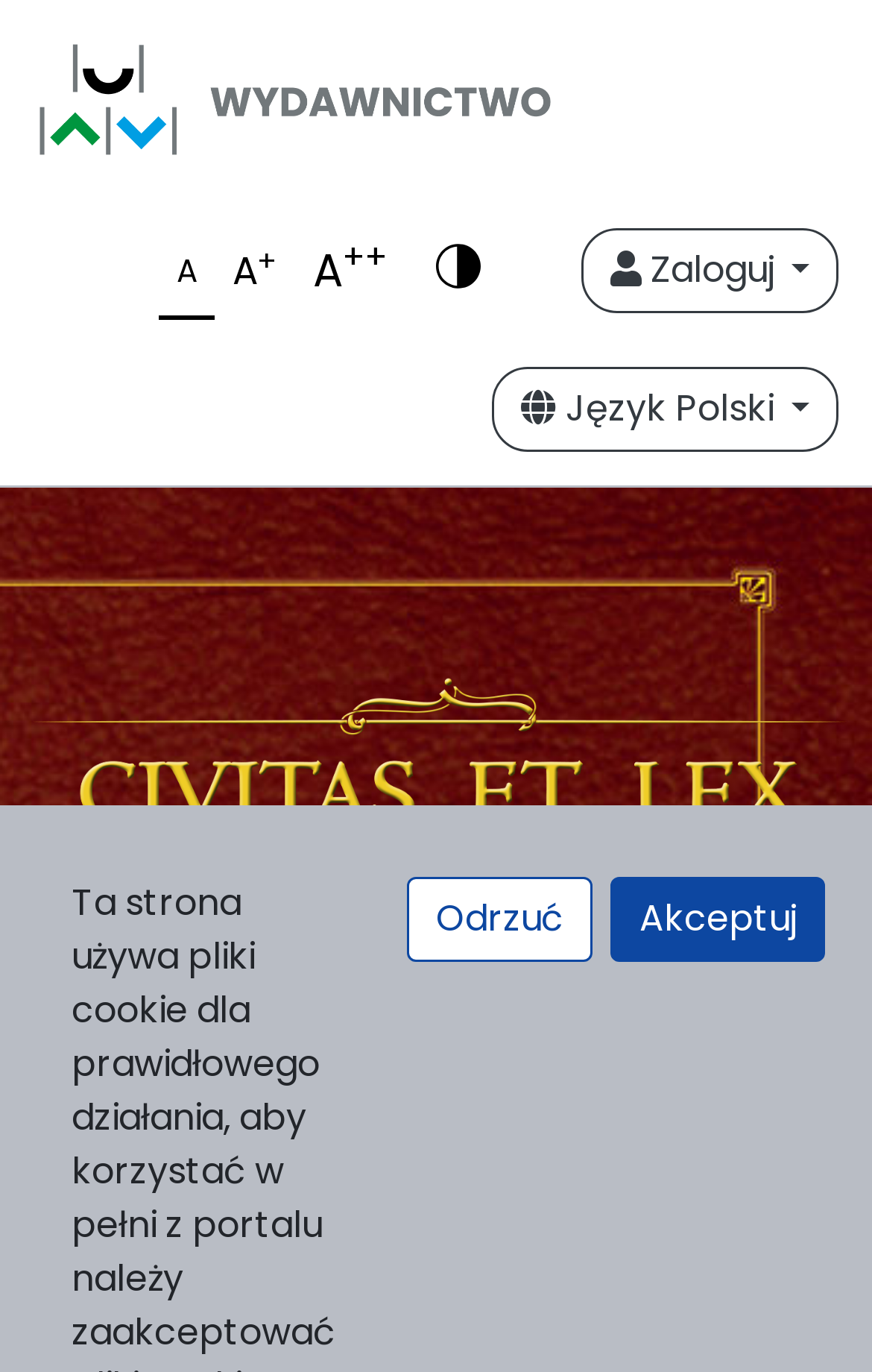How many buttons are there in the bottom section?
Answer the question with a single word or phrase derived from the image.

2